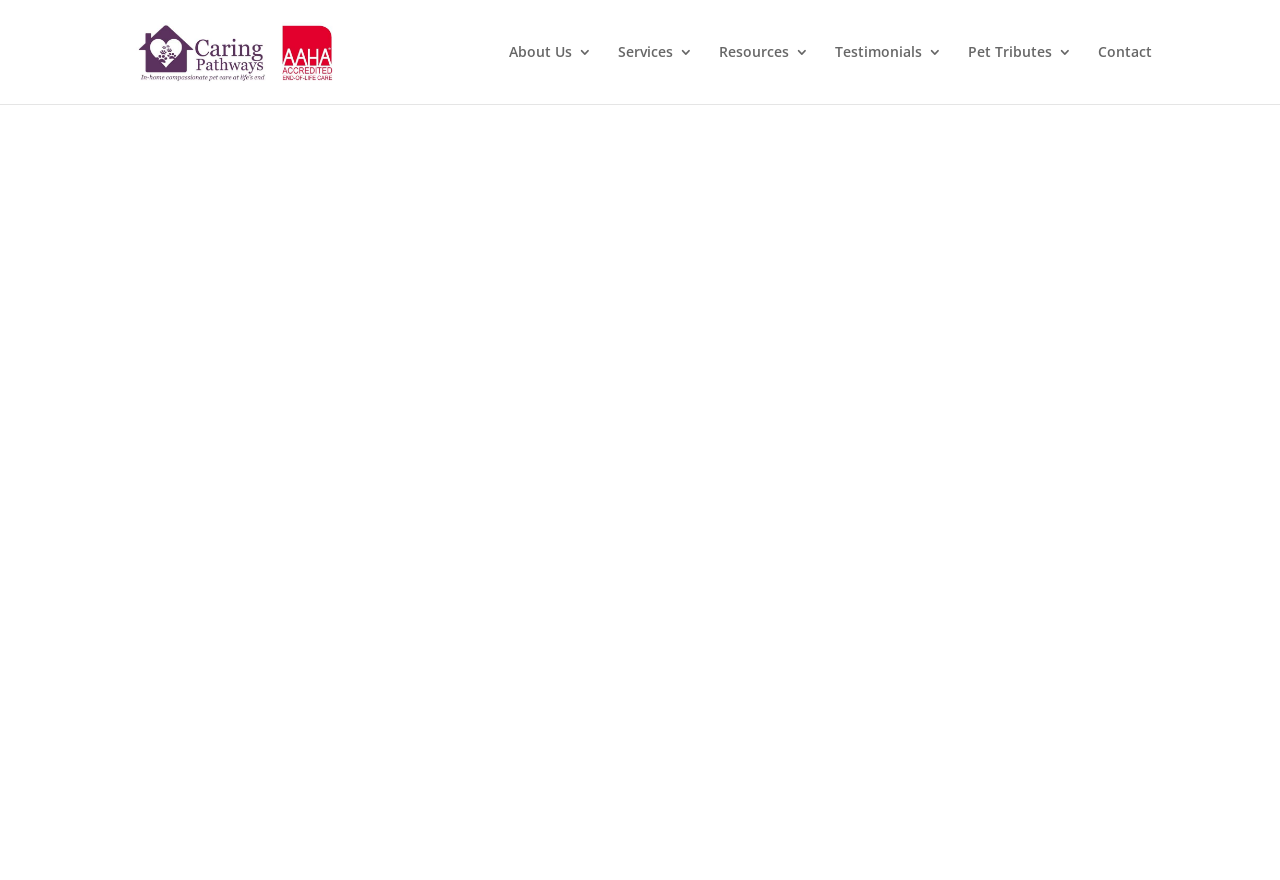What is the name of the pet?
Based on the image, answer the question in a detailed manner.

I determined the answer by looking at the heading element 'Alex' and the text 'To my sweet fur baby, Alex.' which suggests that Alex is the name of the pet.